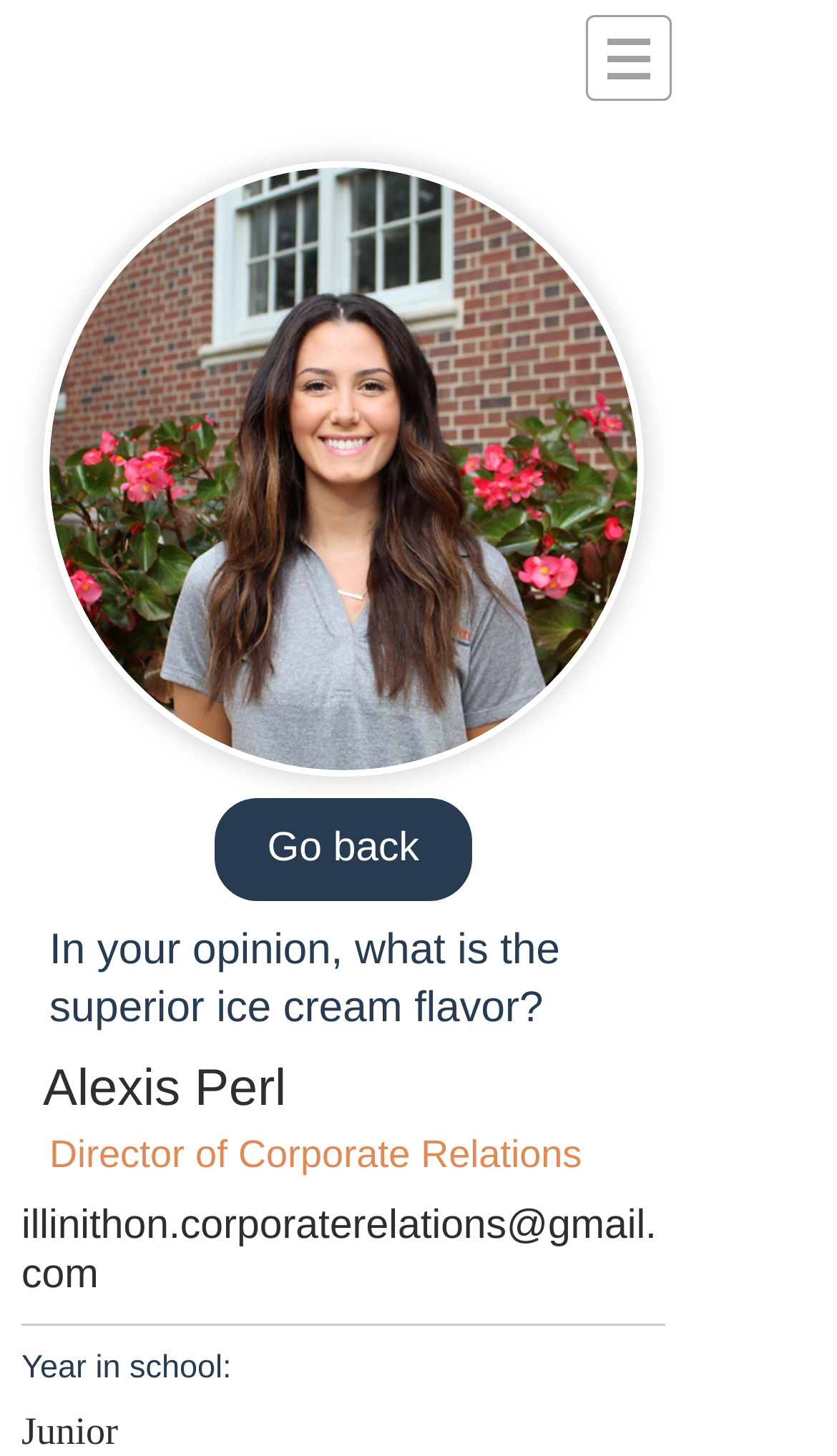What is the question being asked on the webpage?
Using the visual information, respond with a single word or phrase.

What is the superior ice cream flavor?